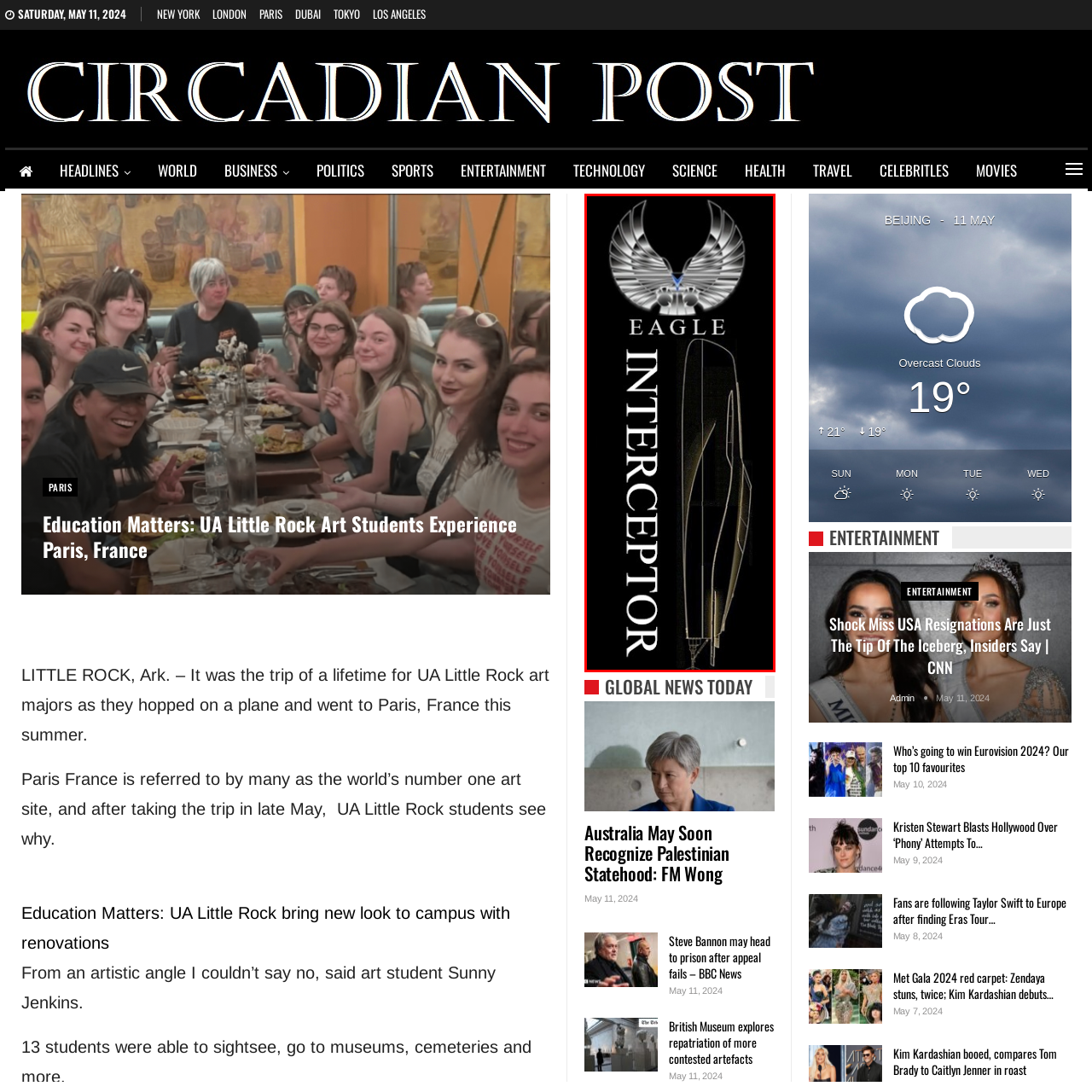Examine the image inside the red outline, What is the dominant color scheme of the design?
 Answer with a single word or phrase.

Dark